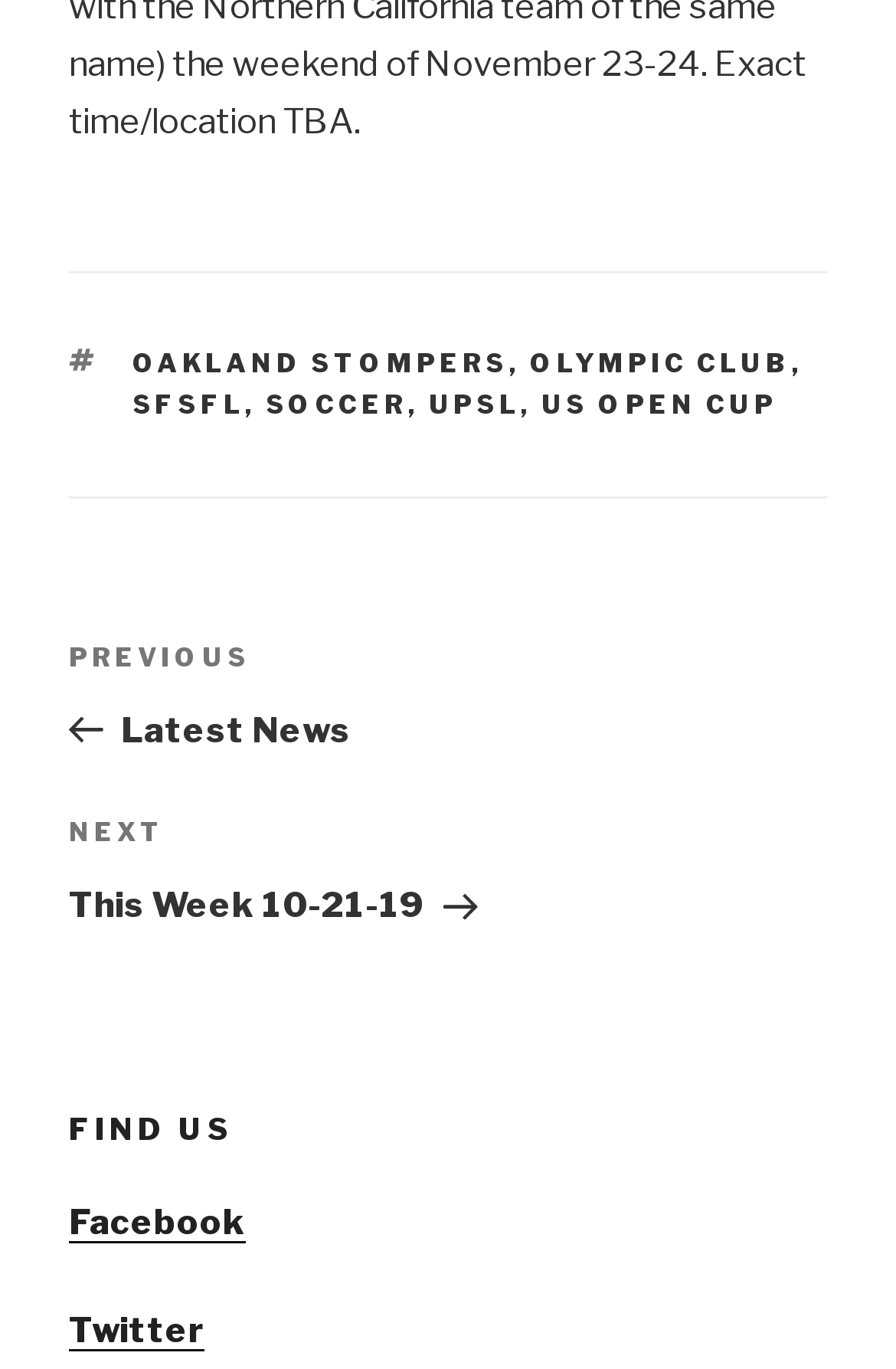For the following element description, predict the bounding box coordinates in the format (top-left x, top-left y, bottom-right x, bottom-right y). All values should be floating point numbers between 0 and 1. Description: Next PostNext This Week 10-21-19

[0.077, 0.593, 0.923, 0.677]